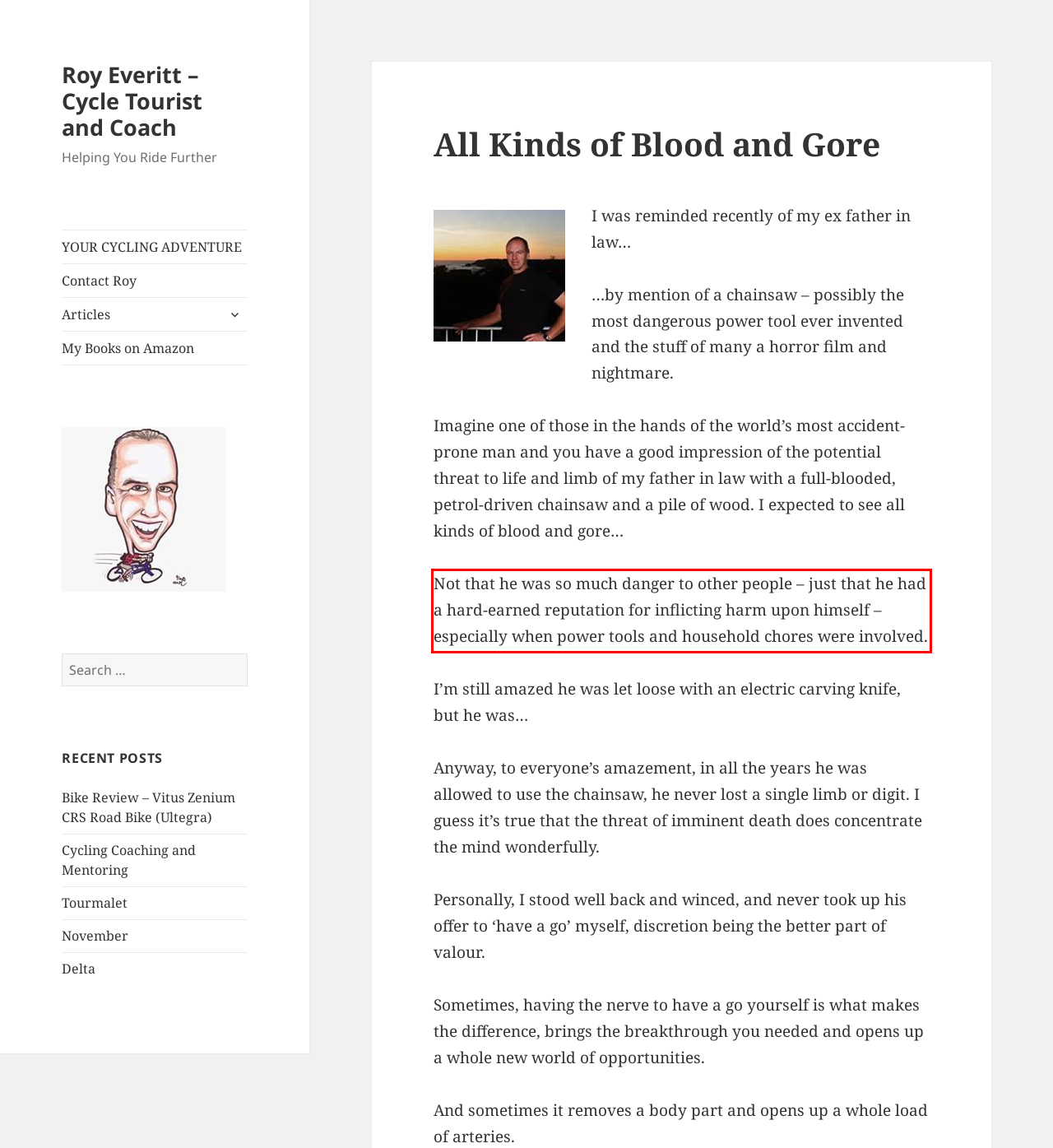You have a webpage screenshot with a red rectangle surrounding a UI element. Extract the text content from within this red bounding box.

Not that he was so much danger to other people – just that he had a hard-earned reputation for inflicting harm upon himself – especially when power tools and household chores were involved.